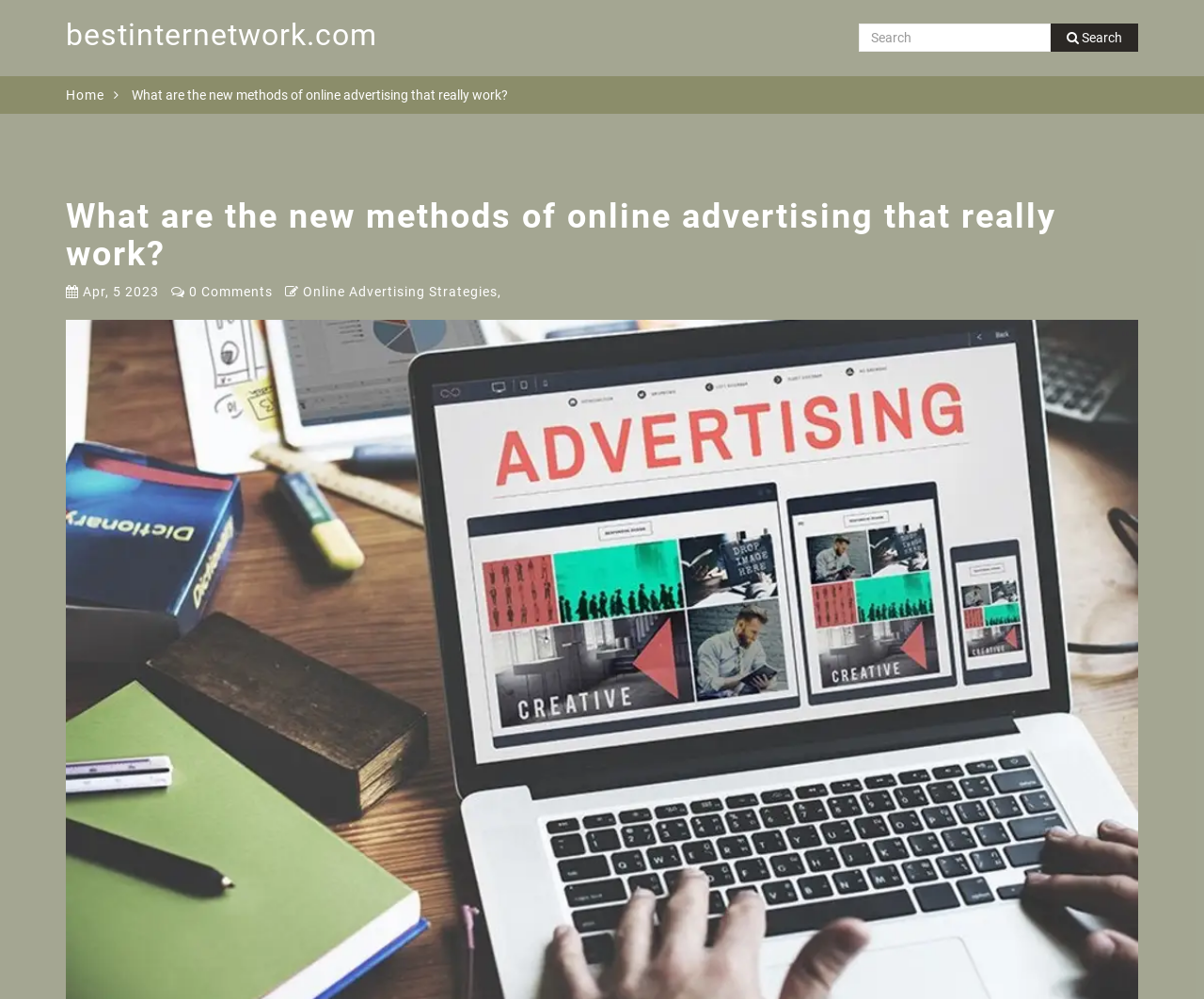What is the category of the article?
Refer to the image and offer an in-depth and detailed answer to the question.

I determined the category of the article by looking at the link element, which has the text 'Online Advertising Strategies,'.